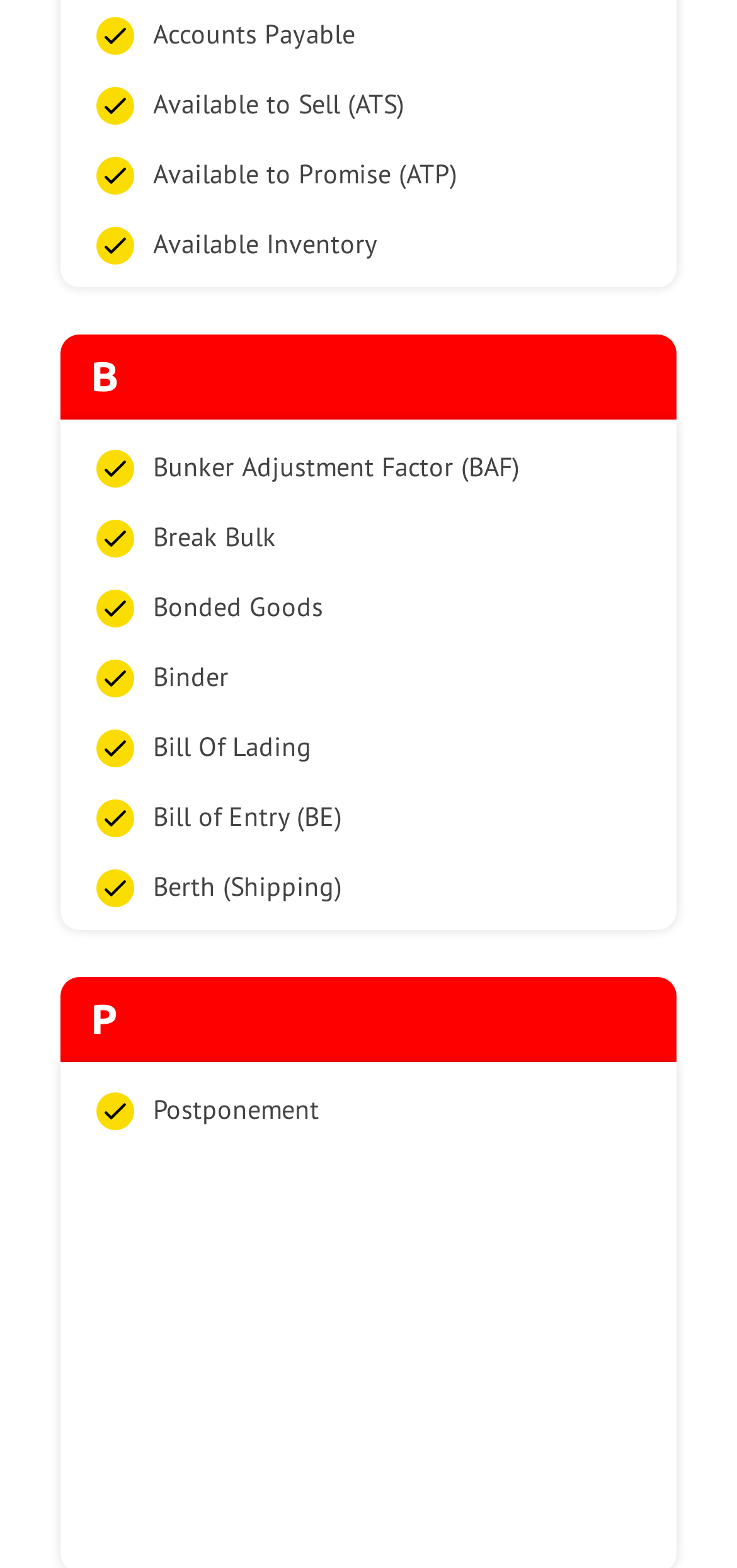Extract the bounding box coordinates of the UI element described by: "Auditing". The coordinates should include four float numbers ranging from 0 to 1, e.g., [left, top, right, bottom].

[0.123, 0.595, 0.877, 0.633]